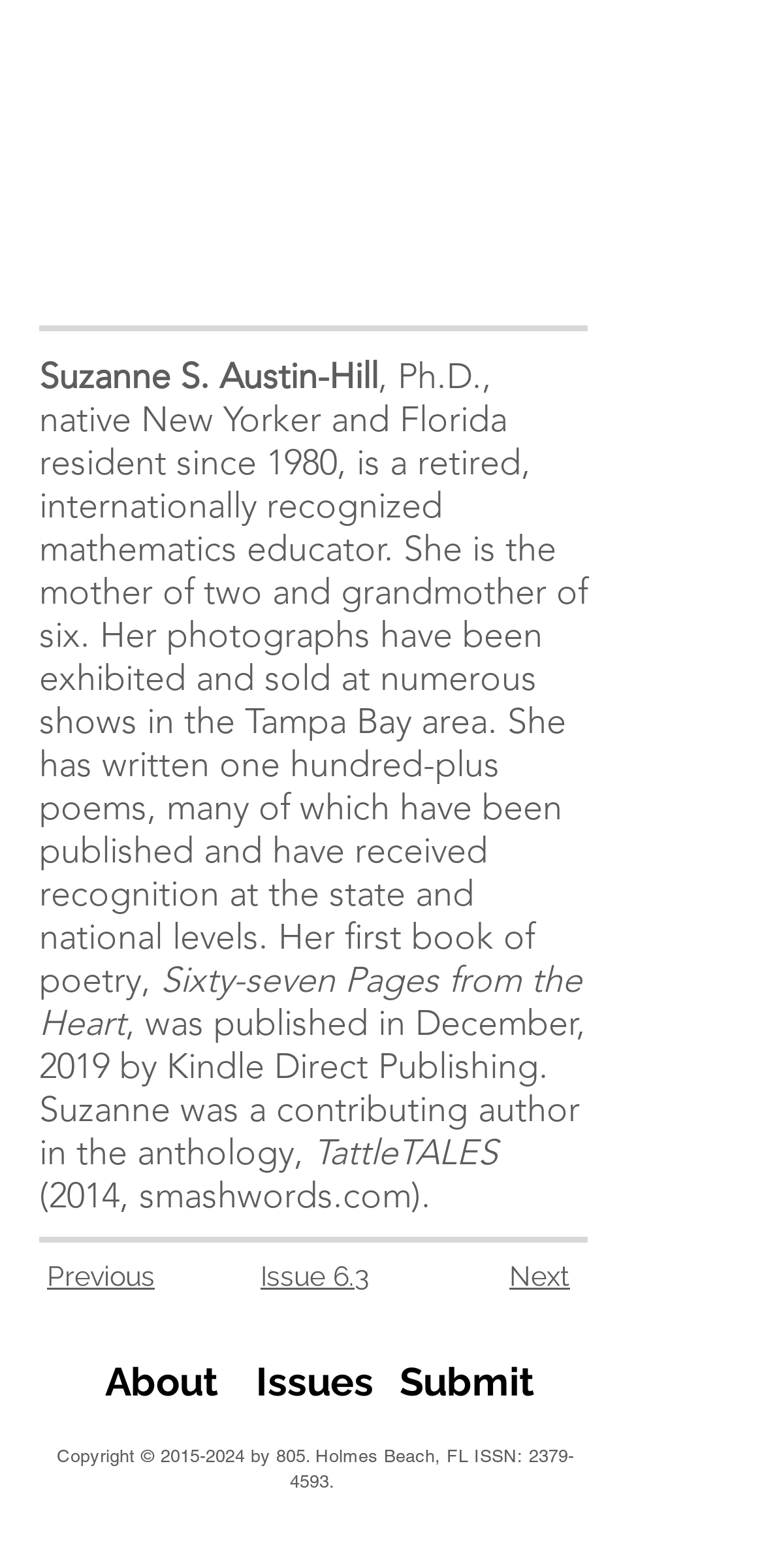Highlight the bounding box coordinates of the element you need to click to perform the following instruction: "go to previous issue."

[0.062, 0.805, 0.203, 0.826]